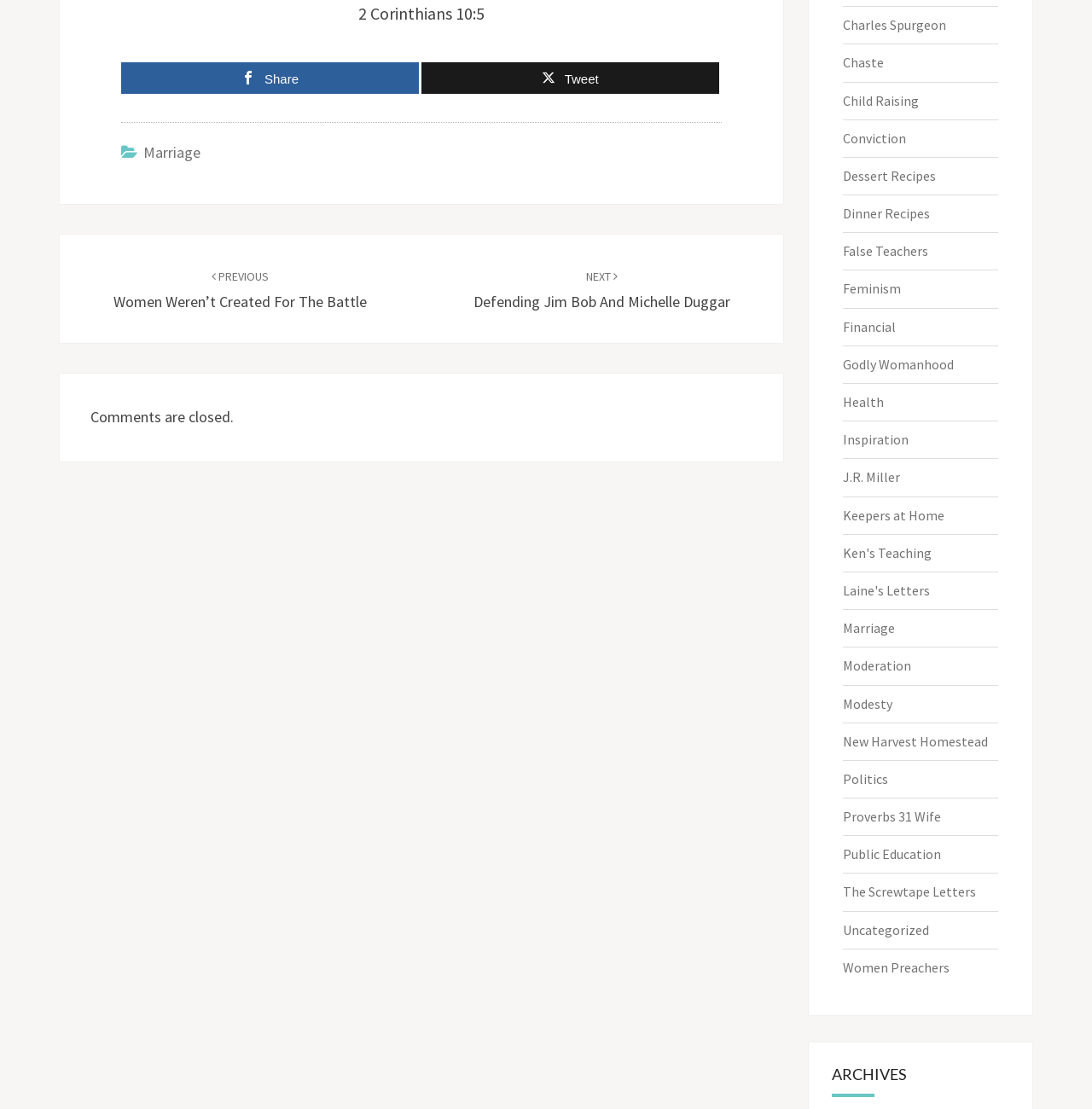What is the previous post about?
Offer a detailed and full explanation in response to the question.

The previous post is about 'Women Weren’t Created For The Battle', which is indicated by the link element with the text ' PREVIOUS Women Weren’t Created For The Battle' and bounding box coordinates [0.104, 0.239, 0.336, 0.281].